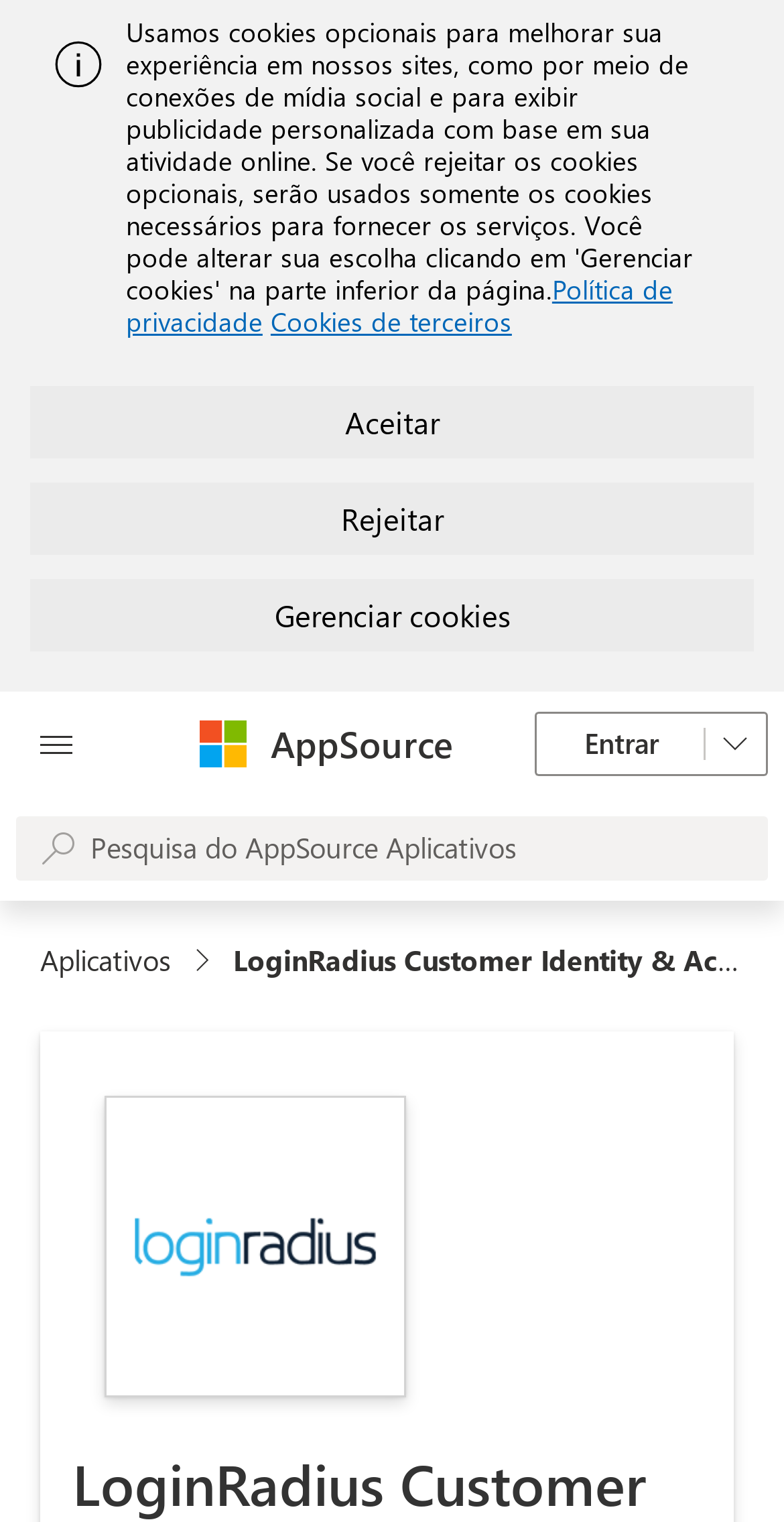Please identify the bounding box coordinates of the element that needs to be clicked to execute the following command: "Read the previous blog post". Provide the bounding box using four float numbers between 0 and 1, formatted as [left, top, right, bottom].

None